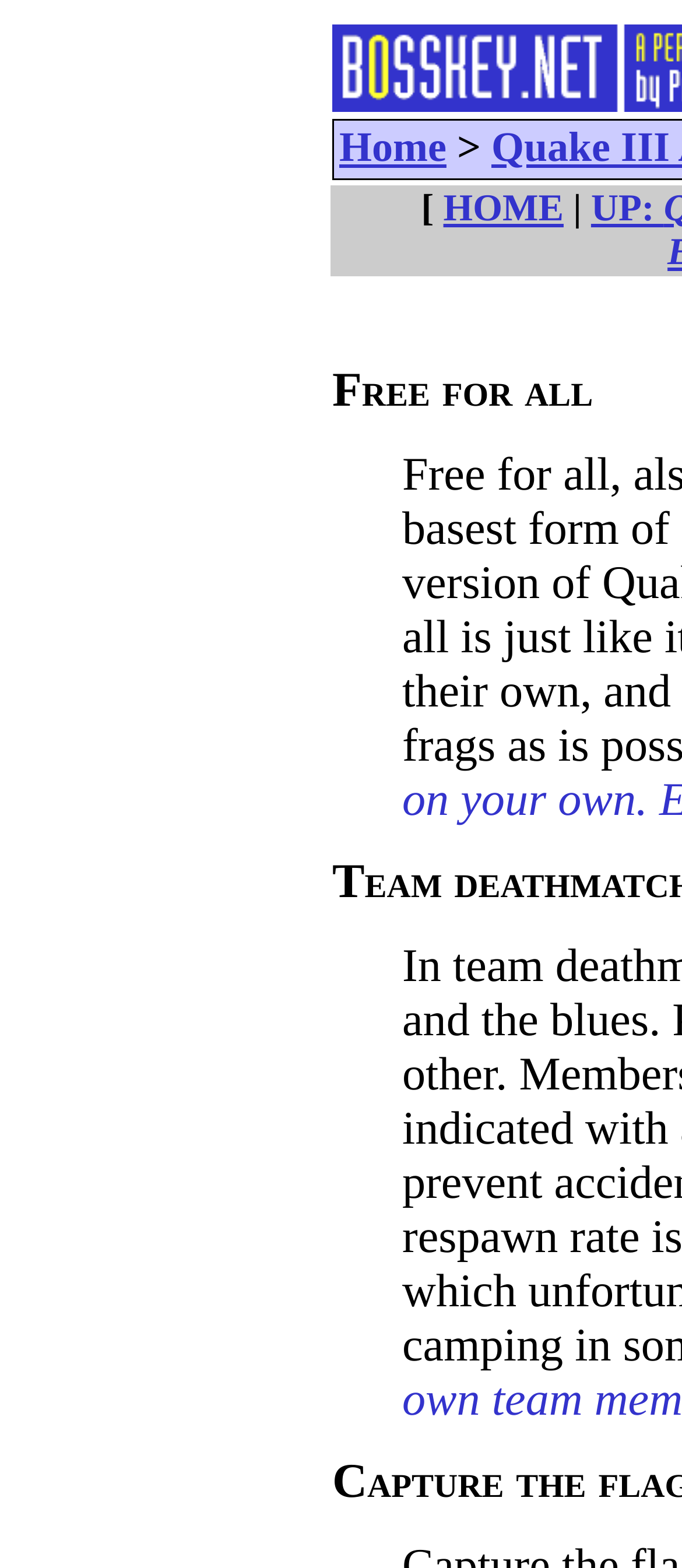Determine the bounding box coordinates for the UI element with the following description: "HOME". The coordinates should be four float numbers between 0 and 1, represented as [left, top, right, bottom].

[0.65, 0.119, 0.826, 0.146]